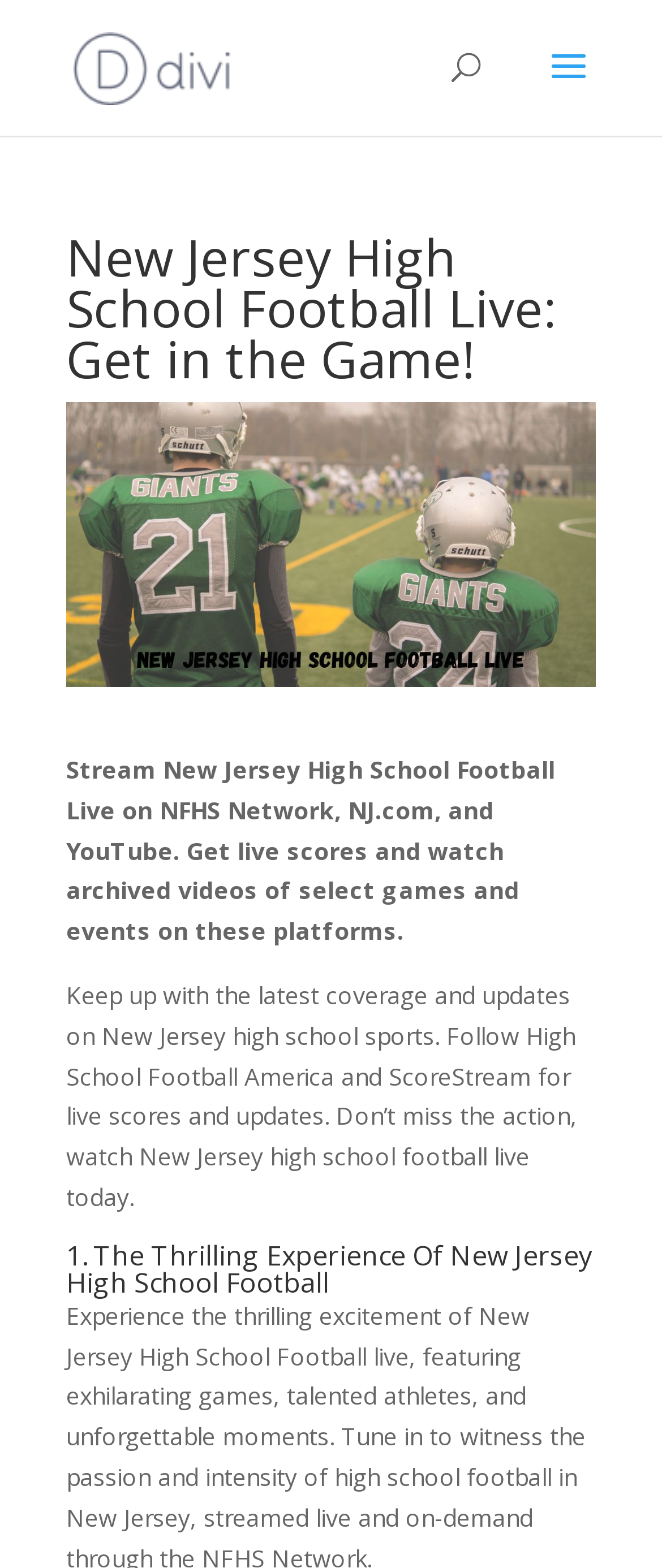Describe all the key features and sections of the webpage thoroughly.

The webpage is about New Jersey High School Football, with a prominent heading "New Jersey High School Football Live: Get in the Game!" located at the top center of the page. Below this heading, there is a large image related to New Jersey High School Football, taking up a significant portion of the top section.

On the top left, there is a link to "USA Sports Zone" accompanied by a small image with the same name. A search bar is positioned at the very top of the page, spanning almost the entire width.

The main content of the page is divided into two paragraphs. The first paragraph, located below the image, informs users that they can stream New Jersey High School Football live on NFHS Network, NJ.com, and YouTube, and also access live scores and archived videos of select games and events on these platforms.

The second paragraph, positioned below the first one, encourages users to keep up with the latest coverage and updates on New Jersey high school sports by following High School Football America and ScoreStream for live scores and updates. It also invites users to watch New Jersey high school football live.

Further down the page, there is a heading "1. The Thrilling Experience Of New Jersey High School Football", which suggests that the page may have more content or articles related to the topic.